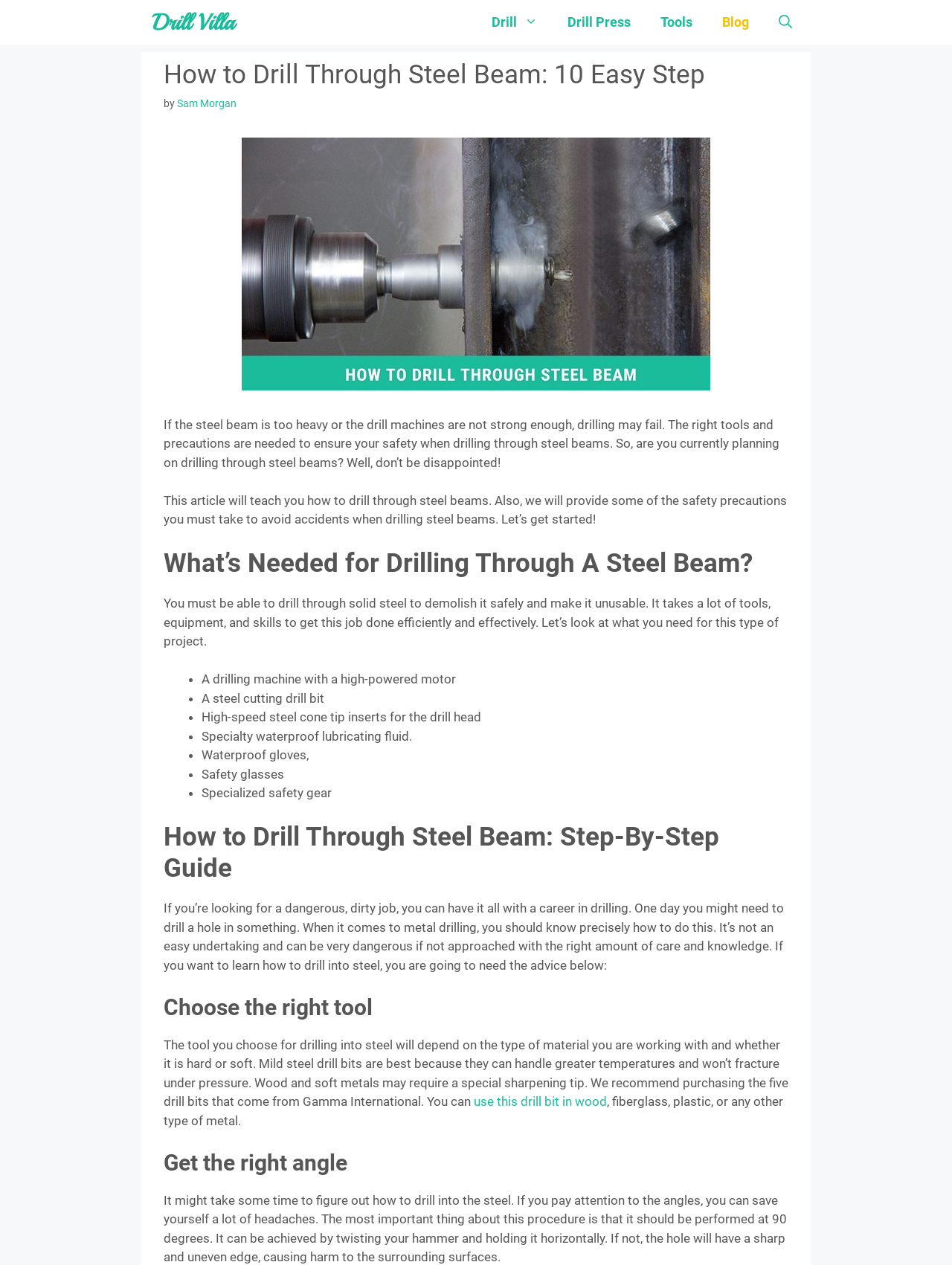Please identify the webpage's heading and generate its text content.

How to Drill Through Steel Beam: 10 Easy Step